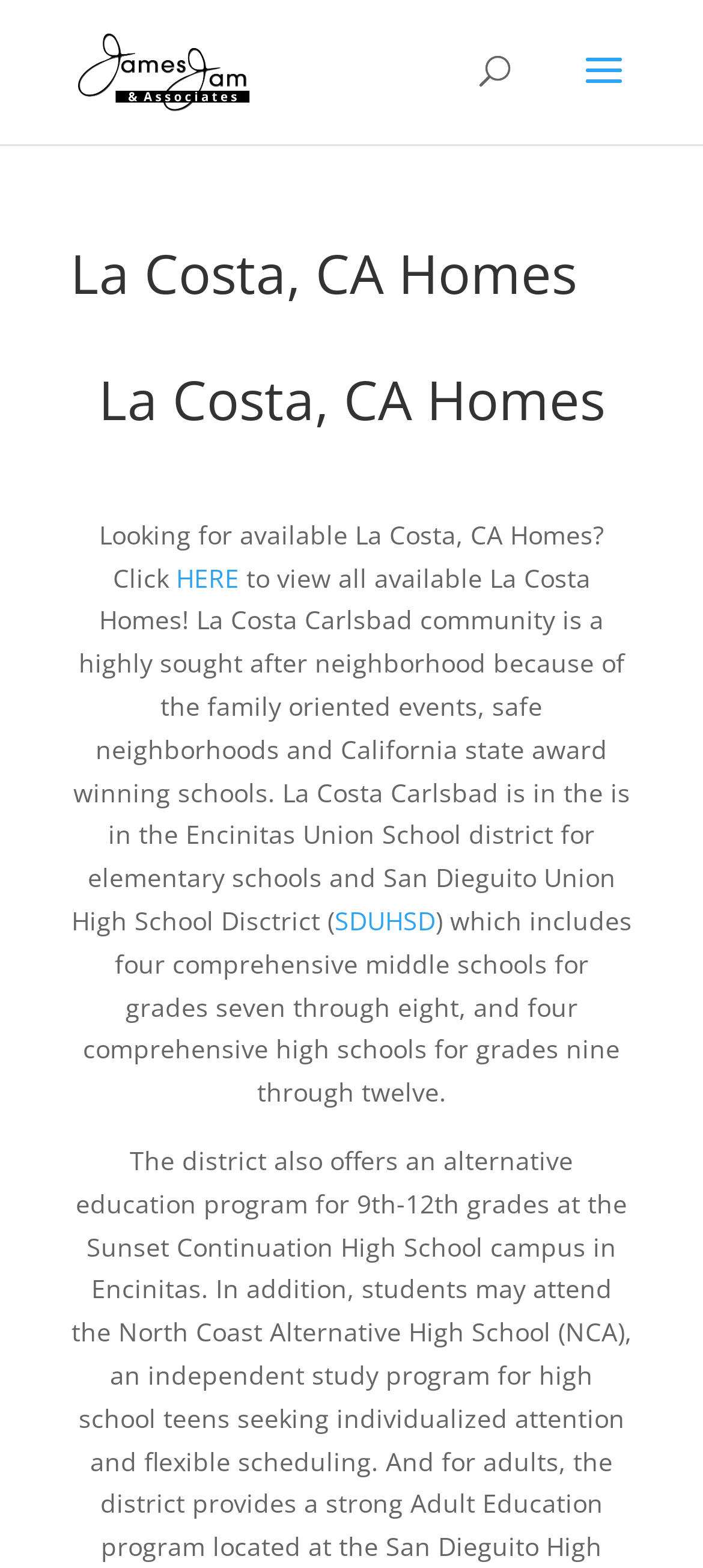Given the element description "alt="facebook"", identify the bounding box of the corresponding UI element.

None